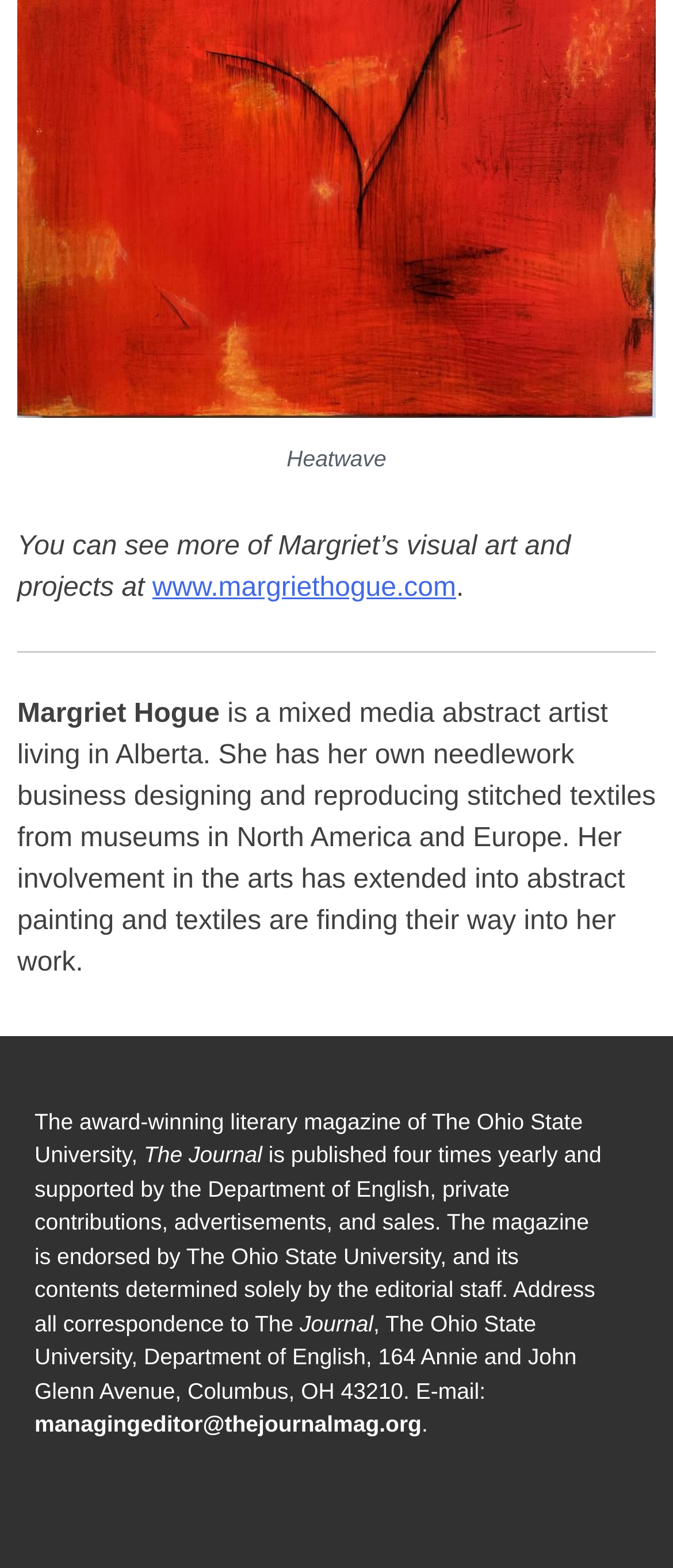Can you give a comprehensive explanation to the question given the content of the image?
What is Margriet Hogue's profession?

I found this information by looking at the text that describes Margriet Hogue, which states that she 'is a mixed media abstract artist living in Alberta.'